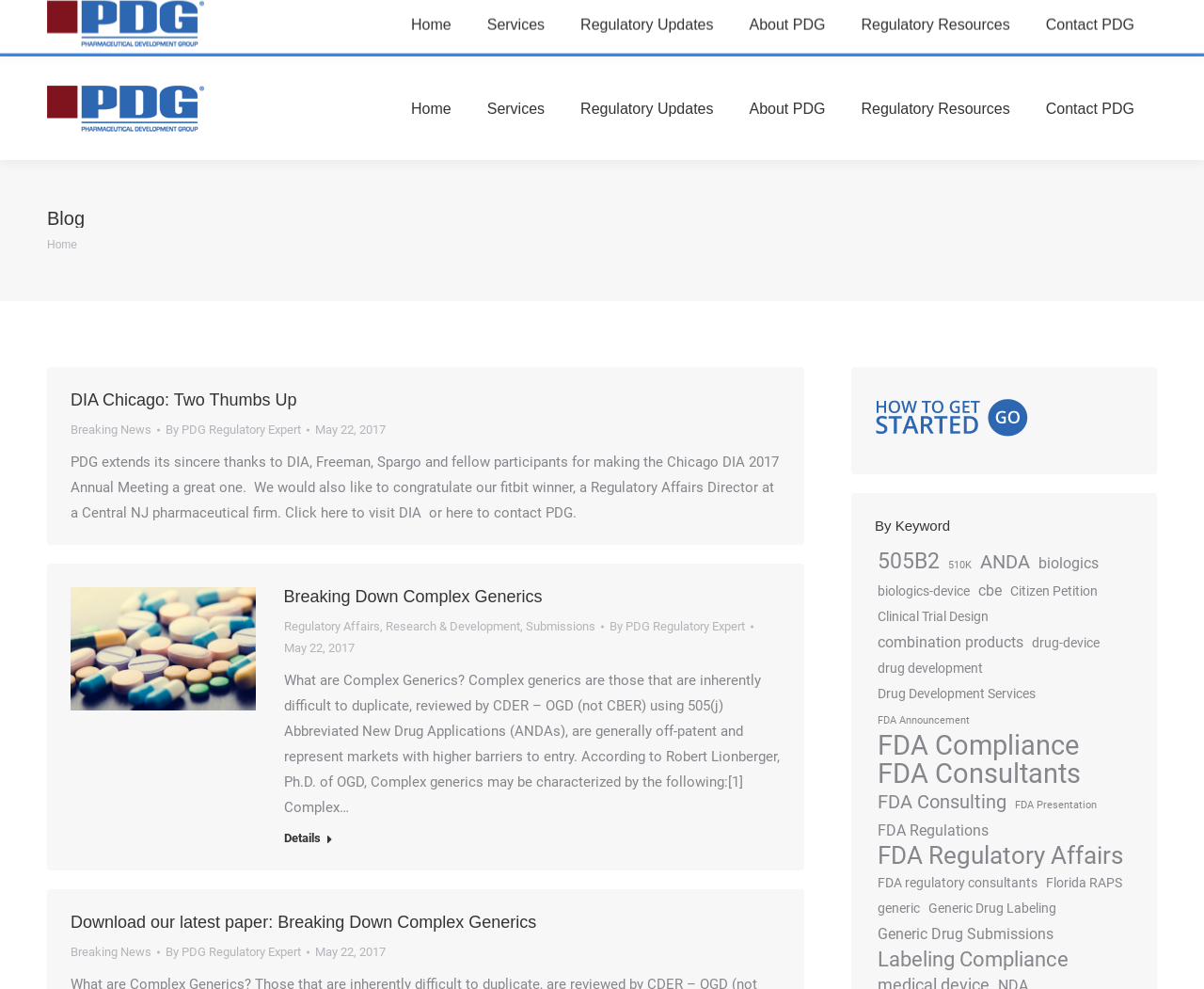What is the topic of the second blog post?
Answer the question based on the image using a single word or a brief phrase.

Breaking Down Complex Generics